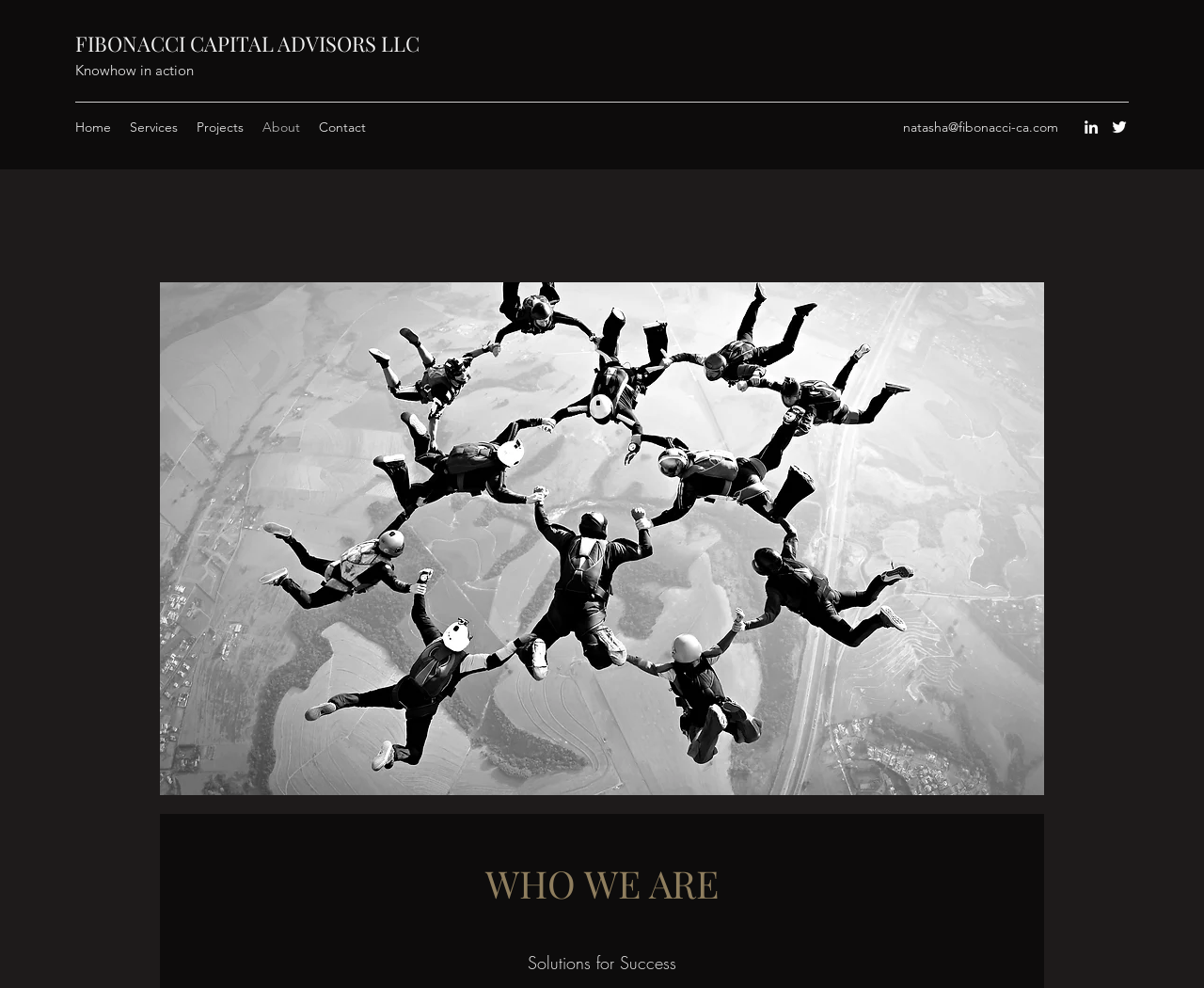What is the company name?
Please use the image to deliver a detailed and complete answer.

The company name can be found in the top-left corner of the webpage, where it is written as a link 'FIBONACCI CAPITAL ADVISORS LLC'.